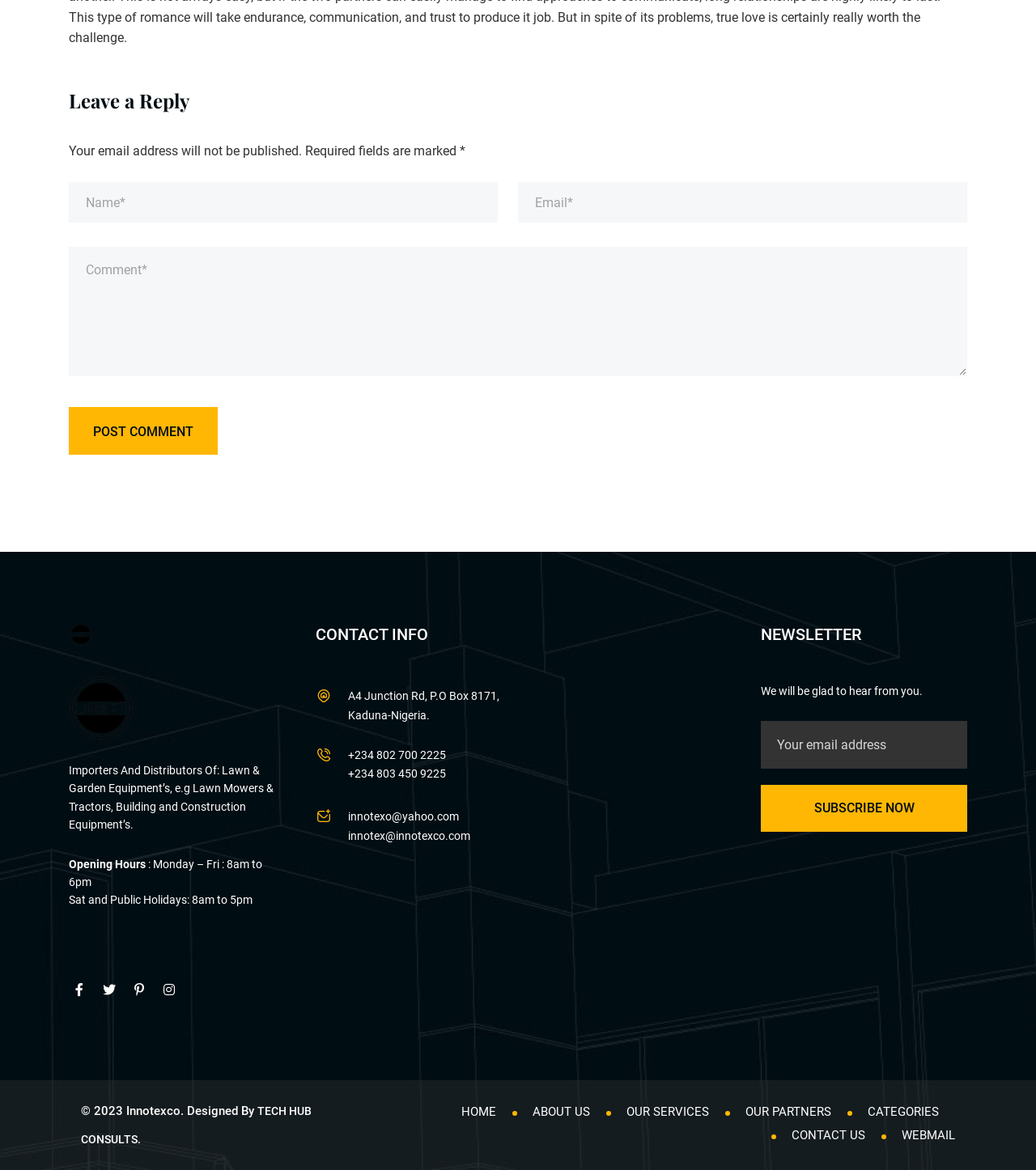How many phone numbers are provided on the webpage? Please answer the question using a single word or phrase based on the image.

2